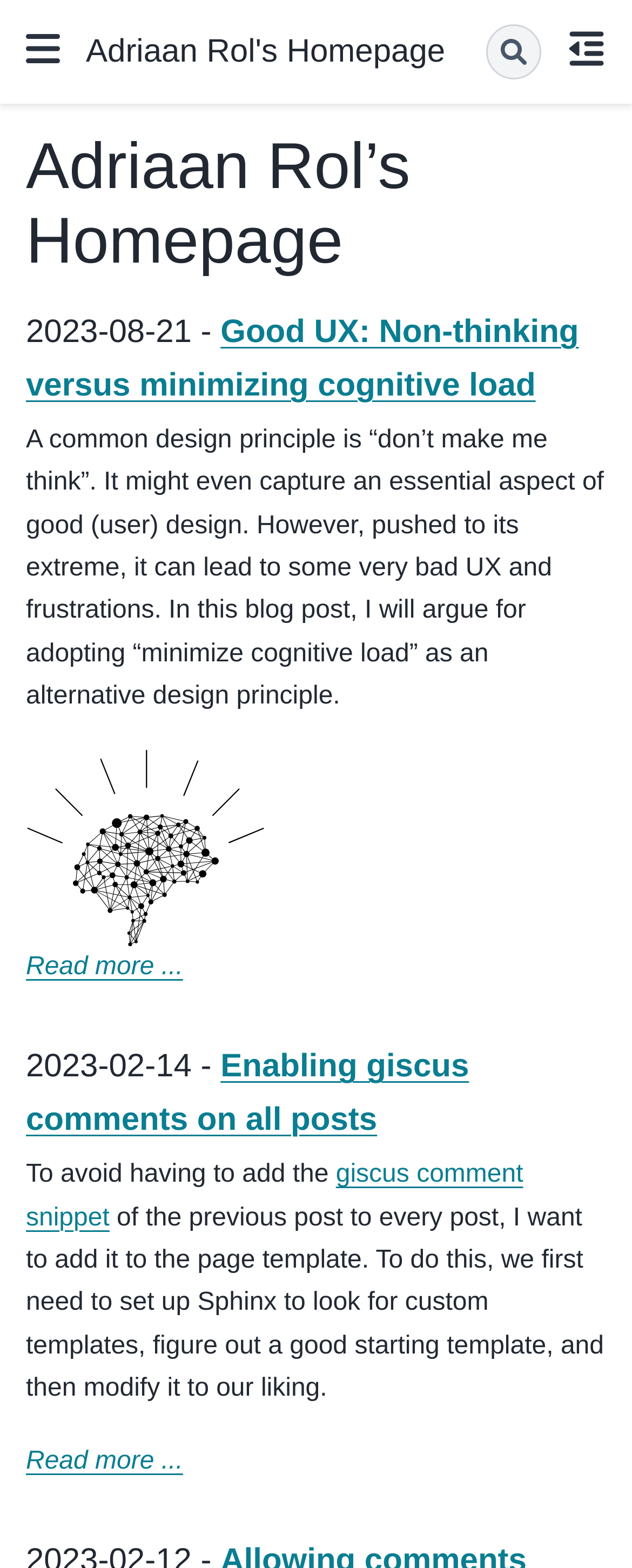Please predict the bounding box coordinates of the element's region where a click is necessary to complete the following instruction: "search". The coordinates should be represented by four float numbers between 0 and 1, i.e., [left, top, right, bottom].

[0.769, 0.016, 0.856, 0.051]